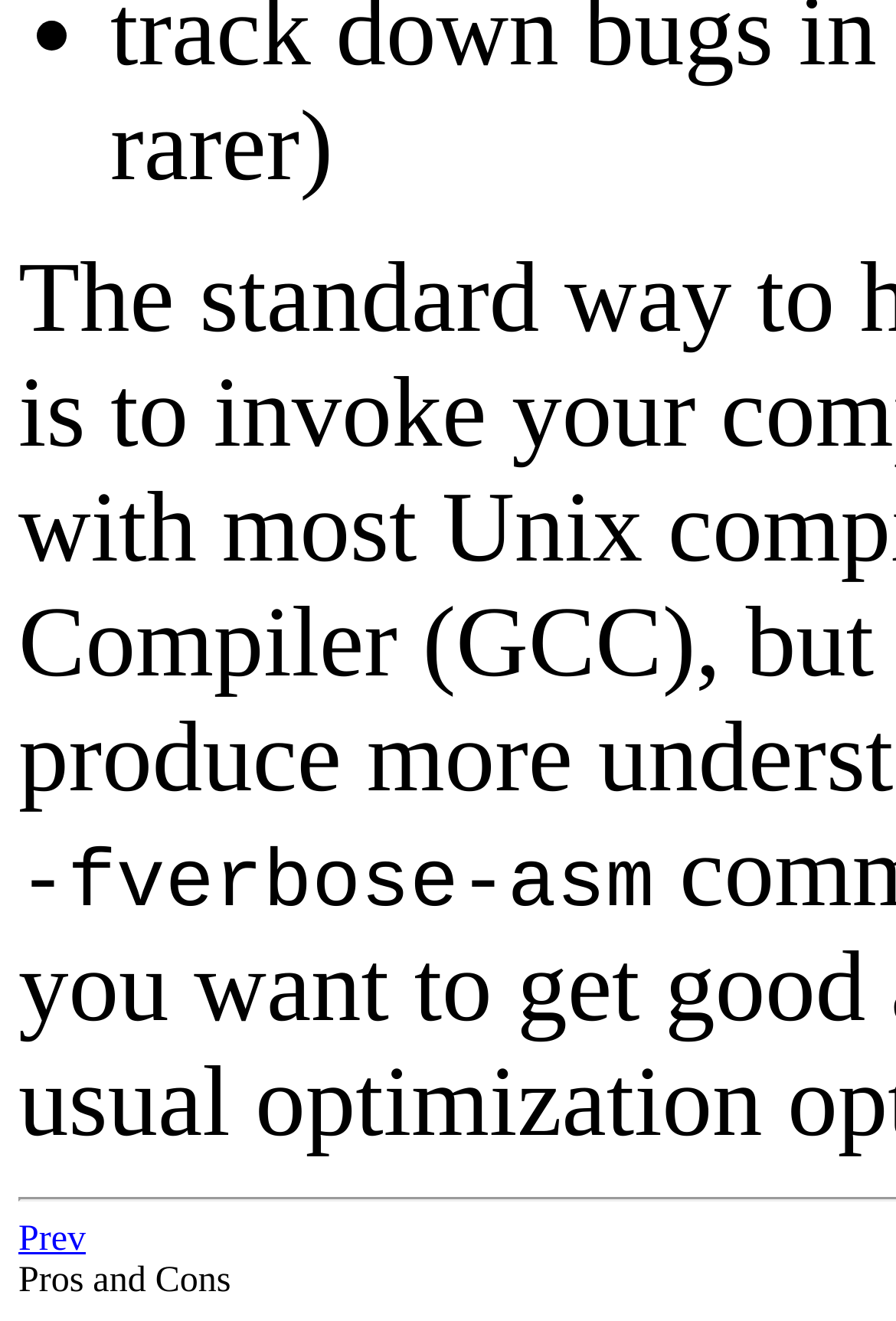Determine the bounding box for the HTML element described here: "Prev". The coordinates should be given as [left, top, right, bottom] with each number being a float between 0 and 1.

[0.021, 0.924, 0.096, 0.953]